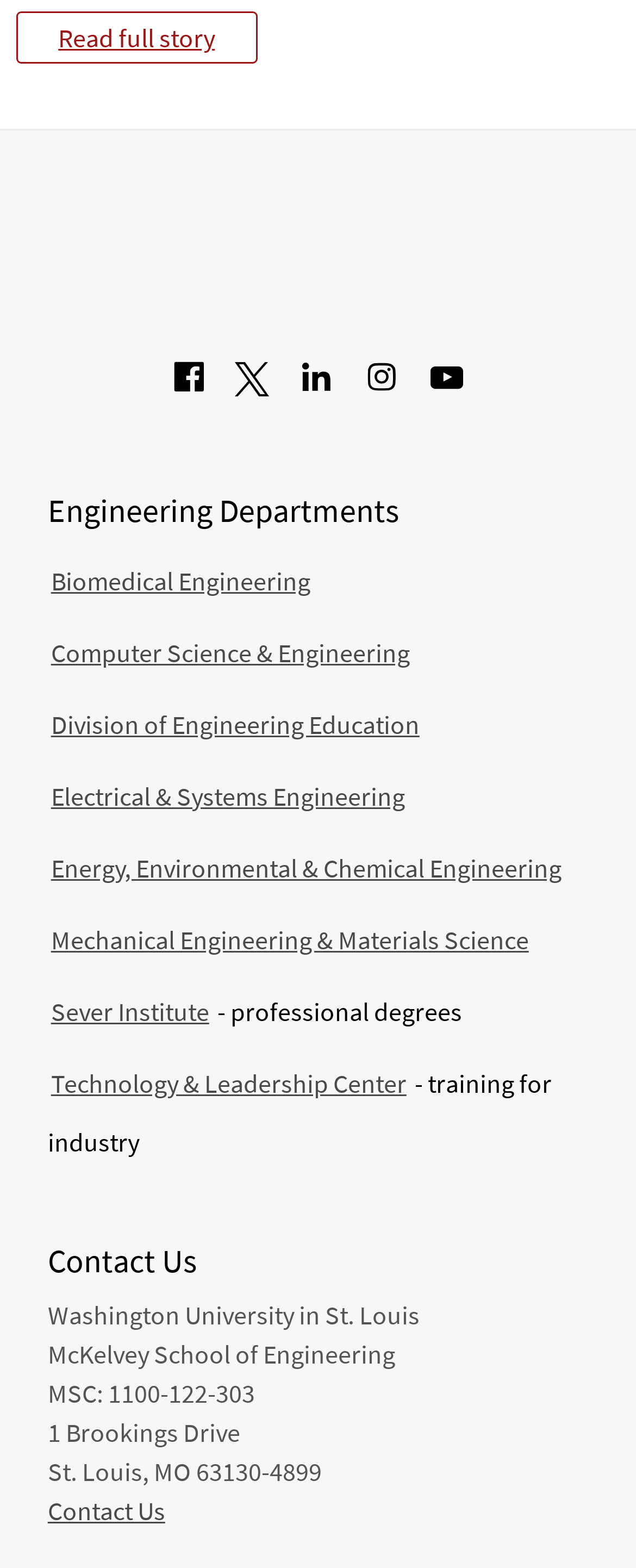Mark the bounding box of the element that matches the following description: "Technology & Leadership Center".

[0.075, 0.667, 0.644, 0.713]